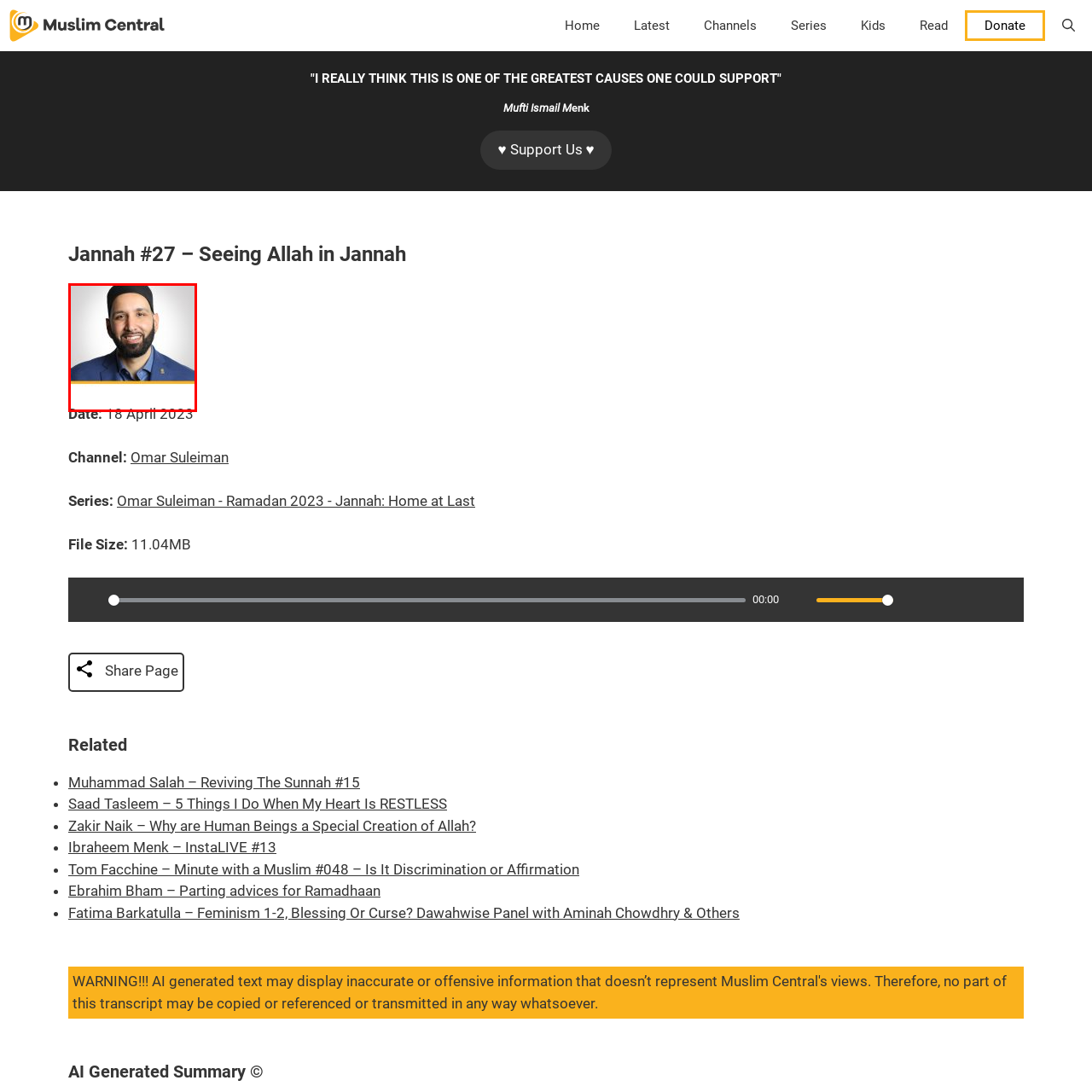Look at the region marked by the red box and describe it extensively.

This image features a well-groomed individual with a beard, kindly smiling at the camera. He is dressed in a blue blazer over a collared shirt, exuding a professional yet approachable demeanor. The background is a soft gradient, adding a touch of warmth. Below the photo, the date "18 April 2023" is prominently displayed, suggesting the image might be related to a specific event or speech given on that date. The overall presentation indicates this person is likely a speaker or a figure associated with a formal or religious context.